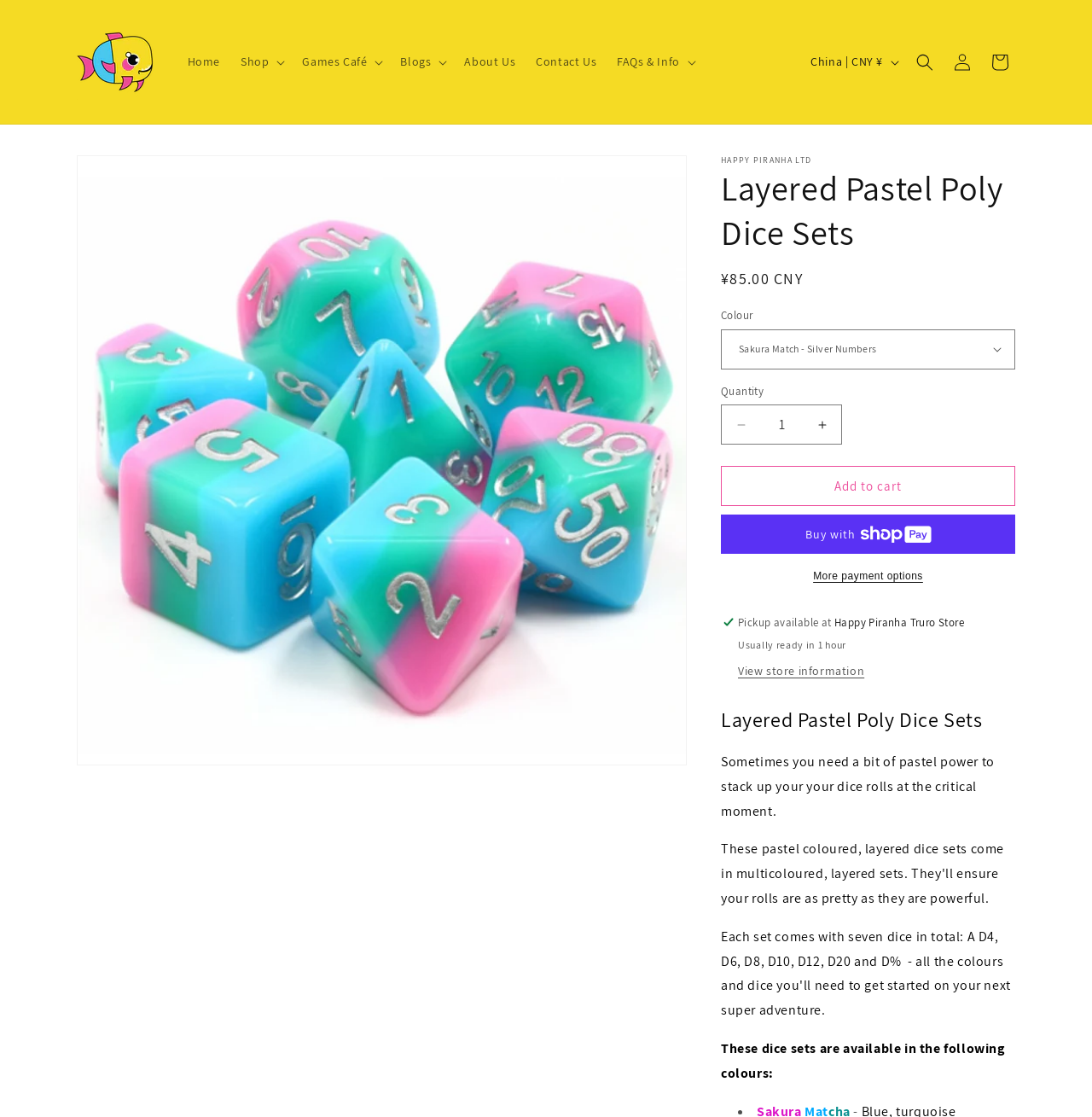Please locate the bounding box coordinates of the element that should be clicked to complete the given instruction: "Select a colour from the dropdown menu".

[0.661, 0.295, 0.929, 0.33]